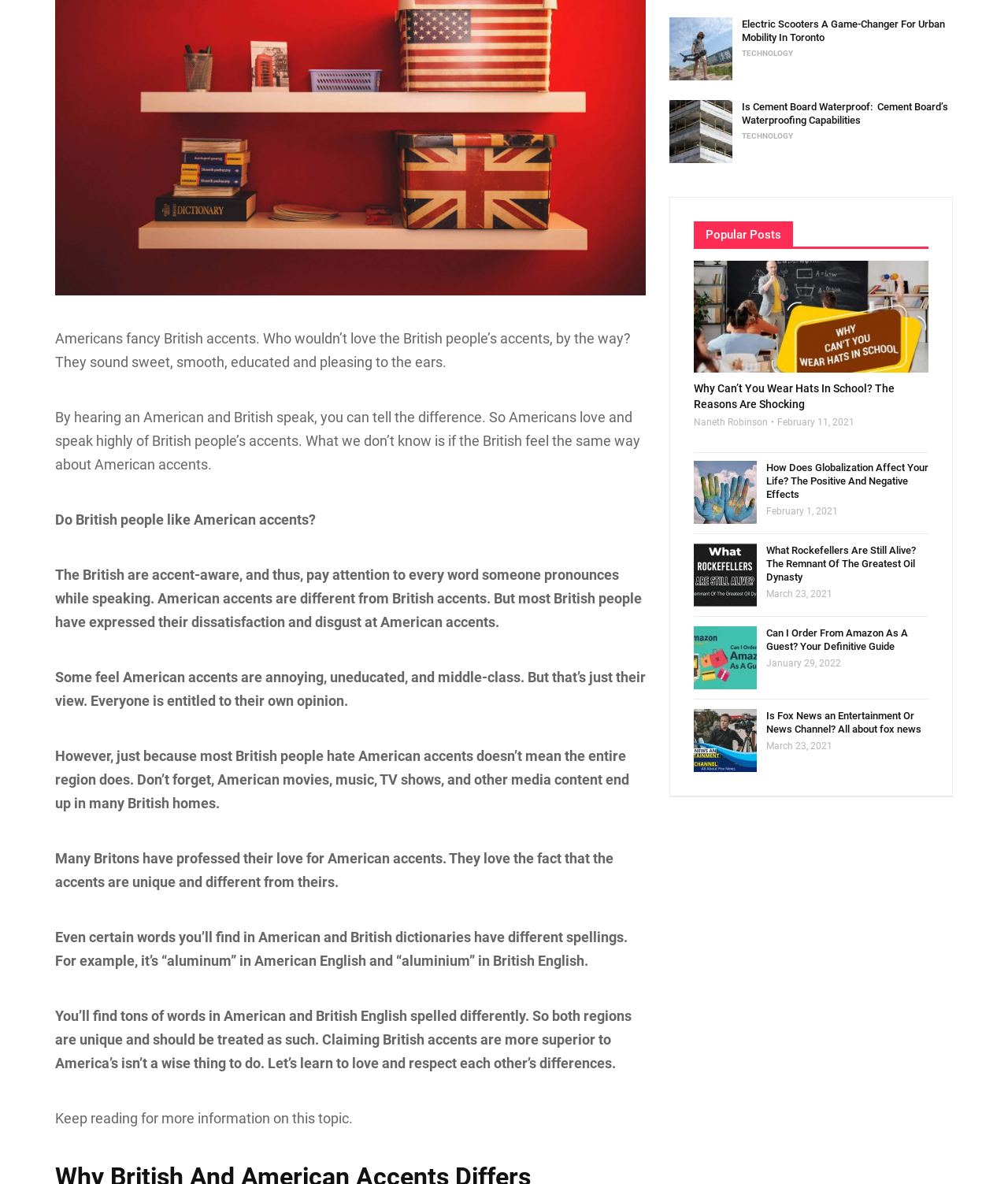Given the webpage screenshot and the description, determine the bounding box coordinates (top-left x, top-left y, bottom-right x, bottom-right y) that define the location of the UI element matching this description: Naneth Robinson

[0.688, 0.352, 0.762, 0.362]